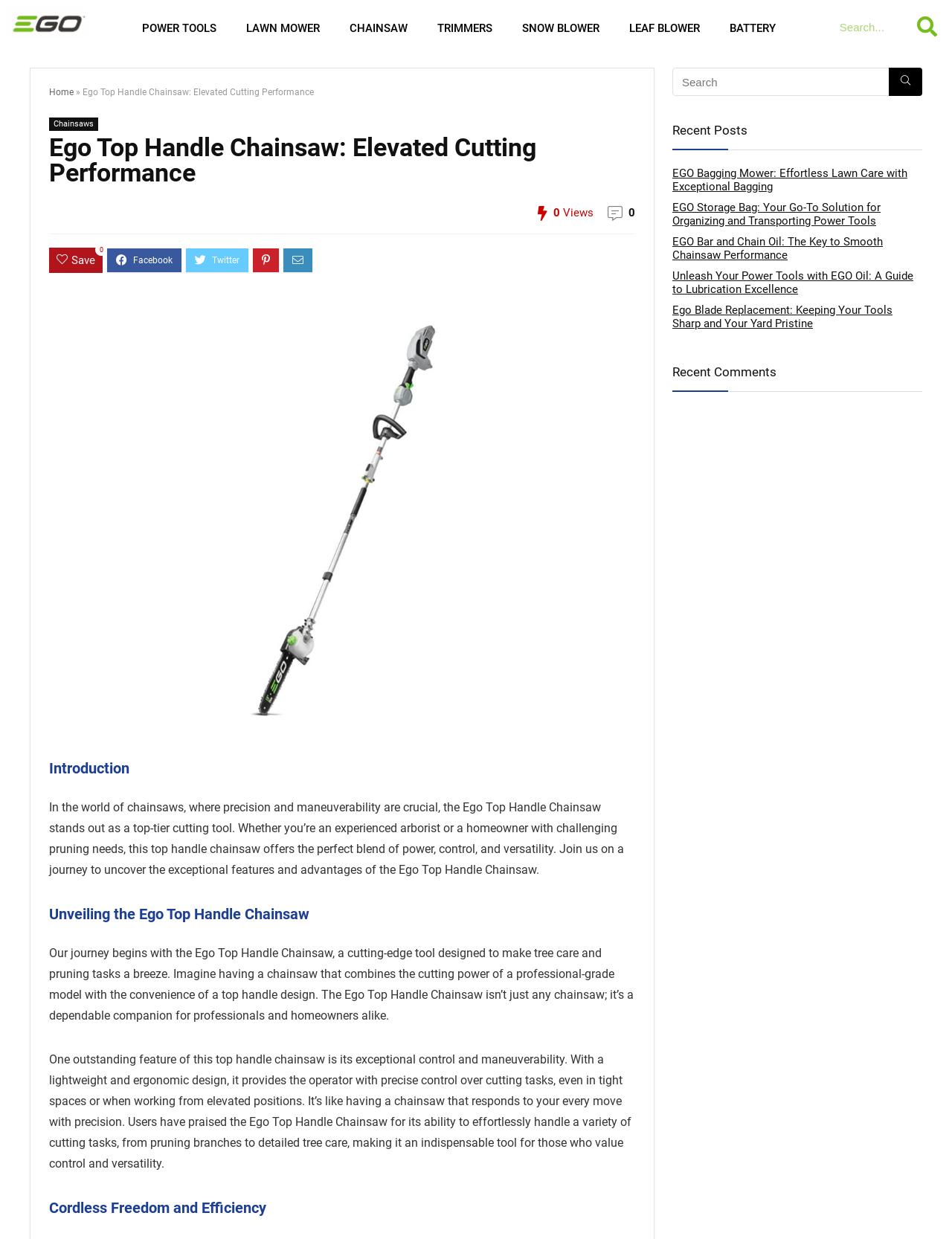Identify the bounding box coordinates of the clickable region required to complete the instruction: "Search for a recent post". The coordinates should be given as four float numbers within the range of 0 and 1, i.e., [left, top, right, bottom].

[0.706, 0.055, 0.969, 0.077]